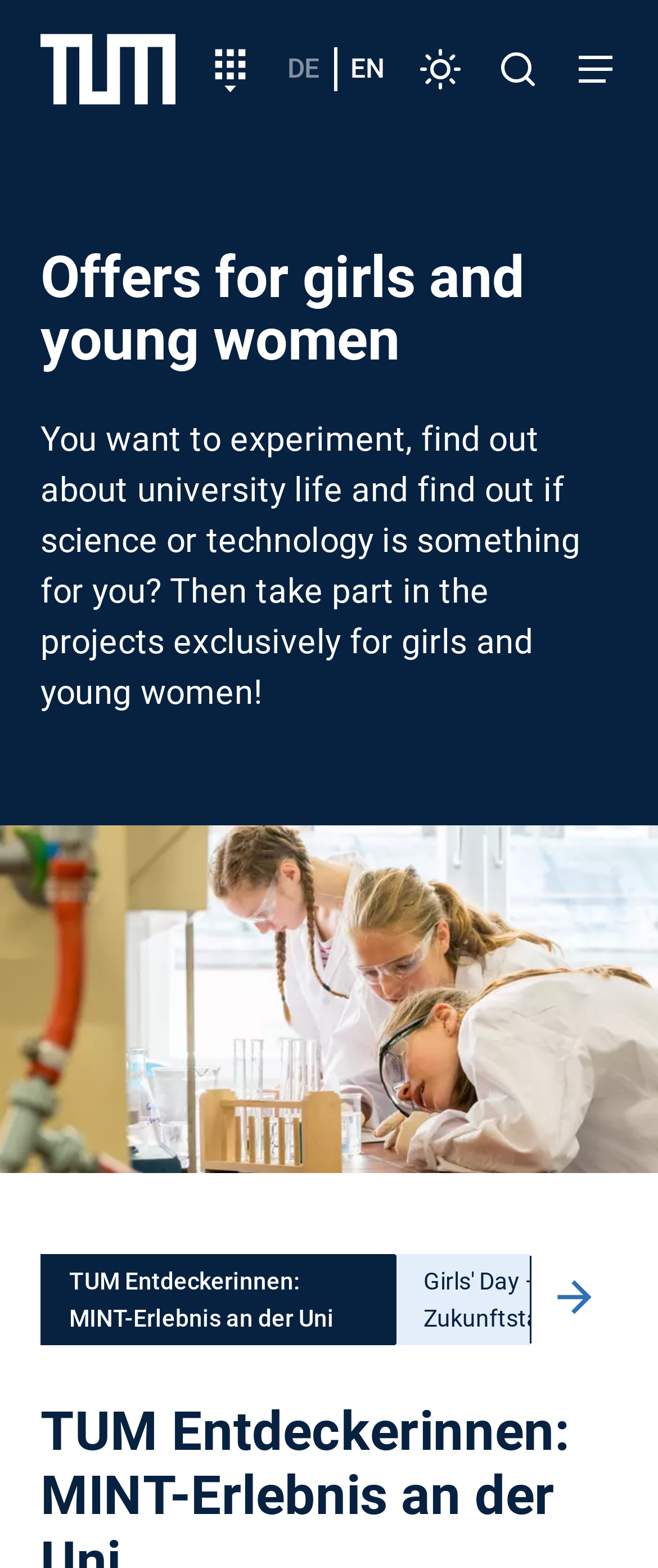Determine the bounding box coordinates of the element that should be clicked to execute the following command: "Open the search".

[0.728, 0.019, 0.846, 0.069]